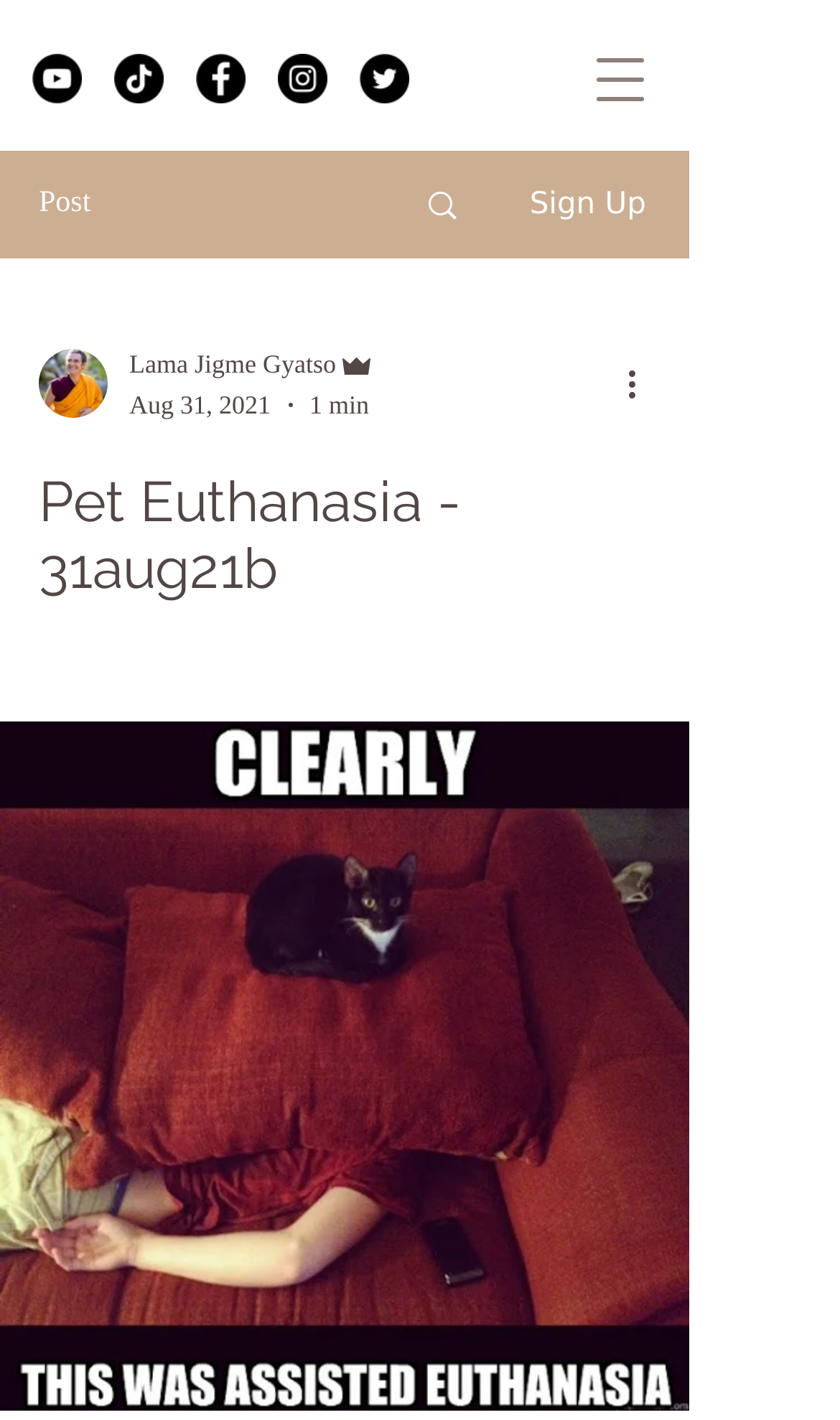Specify the bounding box coordinates of the area that needs to be clicked to achieve the following instruction: "Open navigation menu".

[0.674, 0.018, 0.803, 0.094]